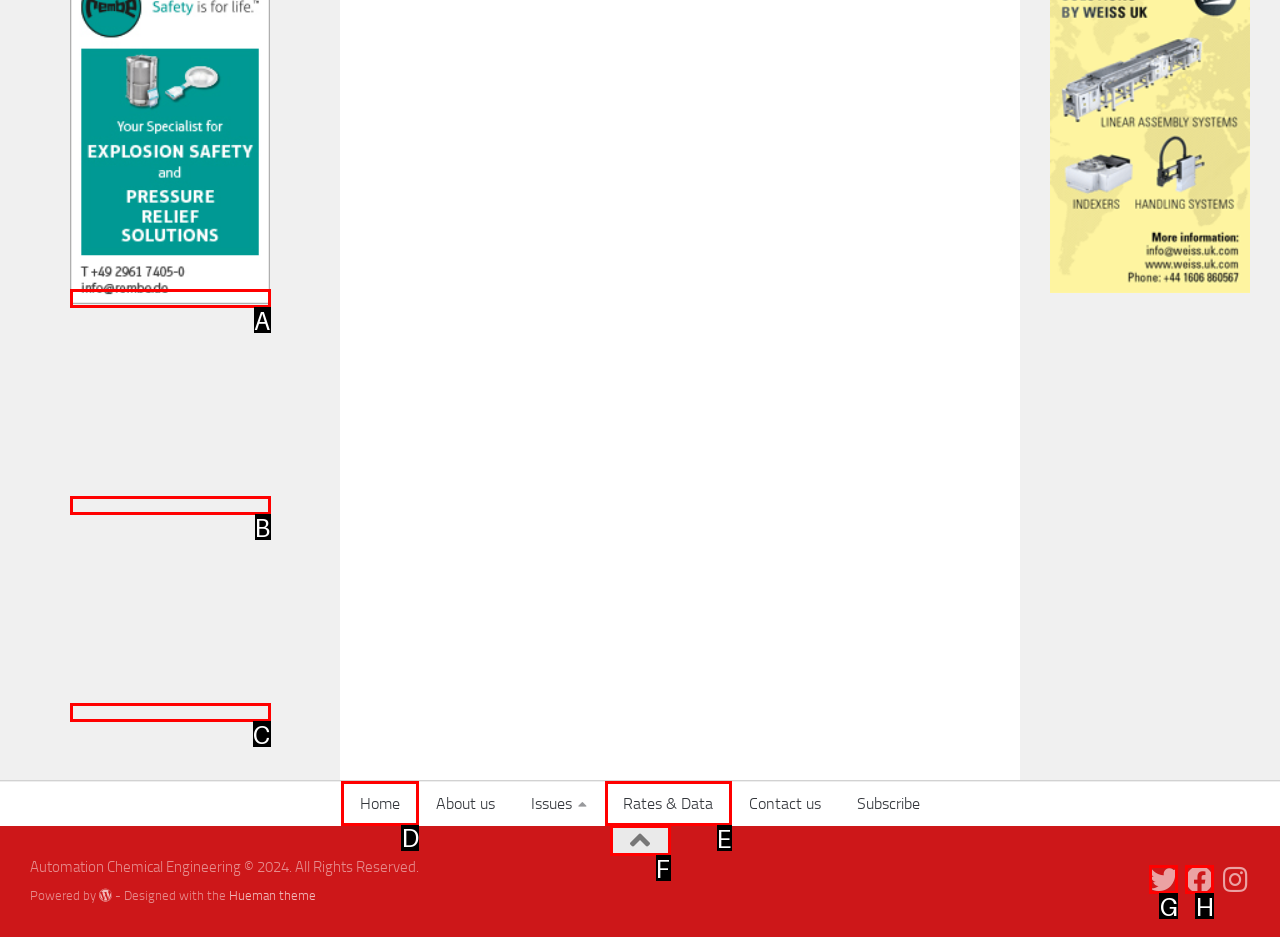Specify which UI element should be clicked to accomplish the task: Go to Home. Answer with the letter of the correct choice.

D